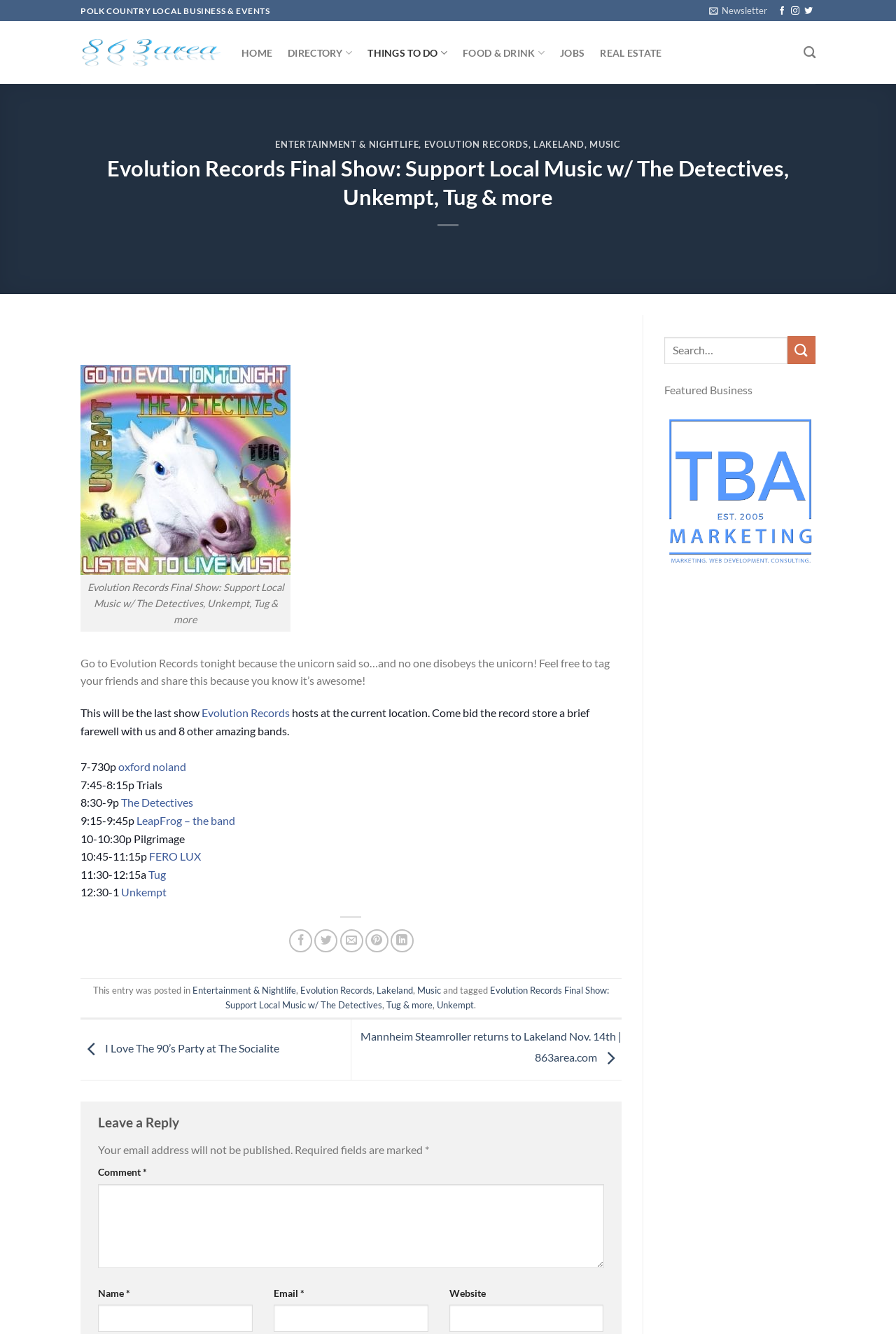Please find and generate the text of the main header of the webpage.

Evolution Records Final Show: Support Local Music w/ The Detectives, Unkempt, Tug & more